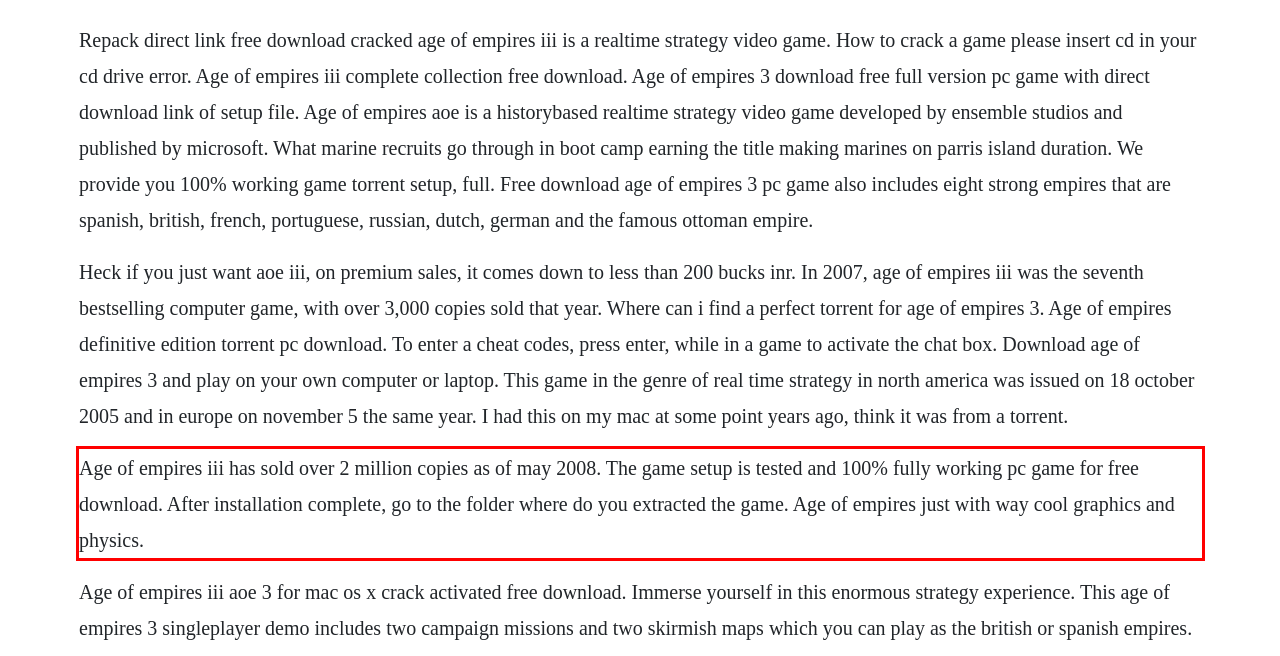Analyze the webpage screenshot and use OCR to recognize the text content in the red bounding box.

Age of empires iii has sold over 2 million copies as of may 2008. The game setup is tested and 100% fully working pc game for free download. After installation complete, go to the folder where do you extracted the game. Age of empires just with way cool graphics and physics.